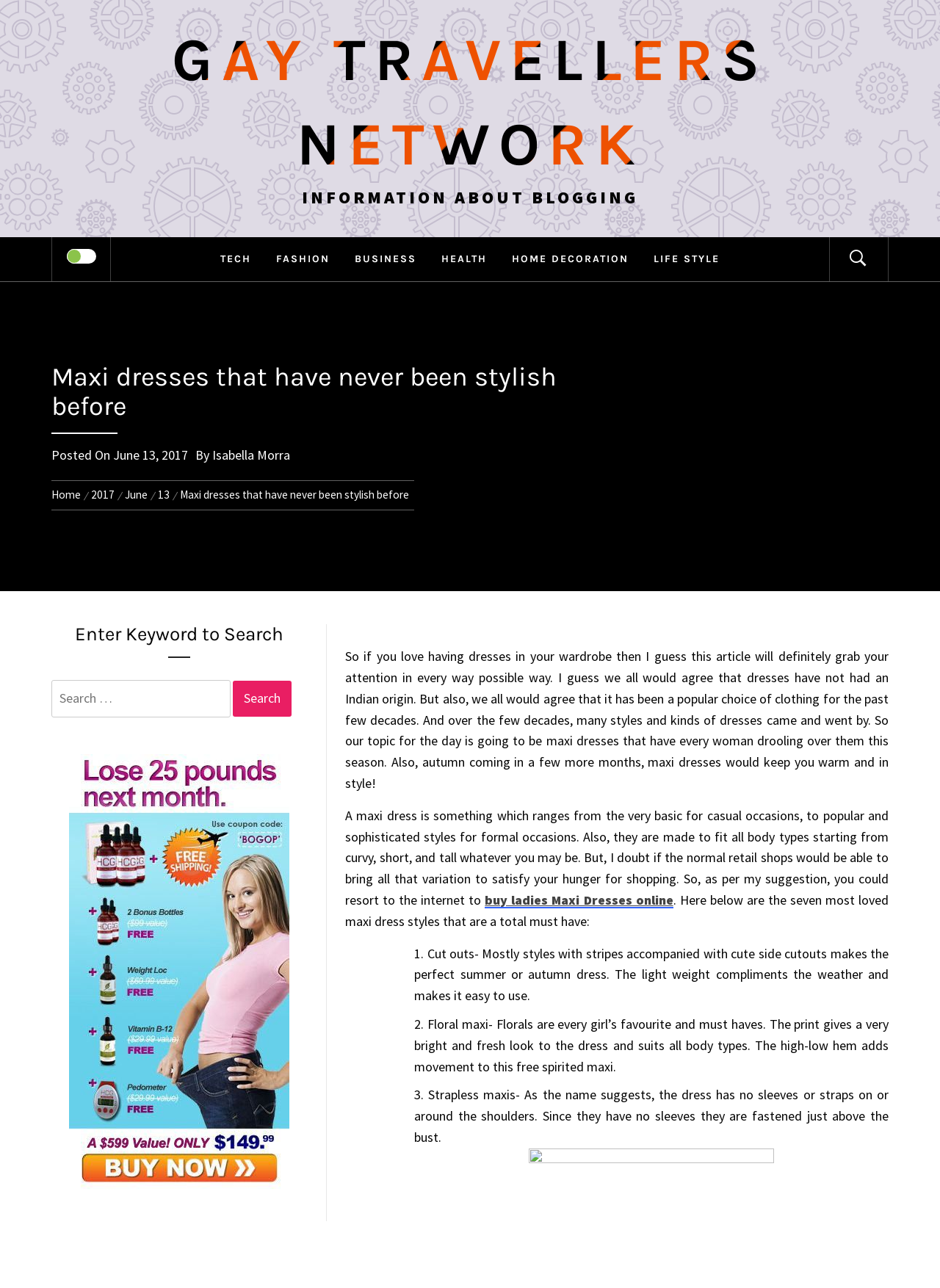Given the element description June 13, 2017, predict the bounding box coordinates for the UI element in the webpage screenshot. The format should be (top-left x, top-left y, bottom-right x, bottom-right y), and the values should be between 0 and 1.

[0.12, 0.346, 0.2, 0.36]